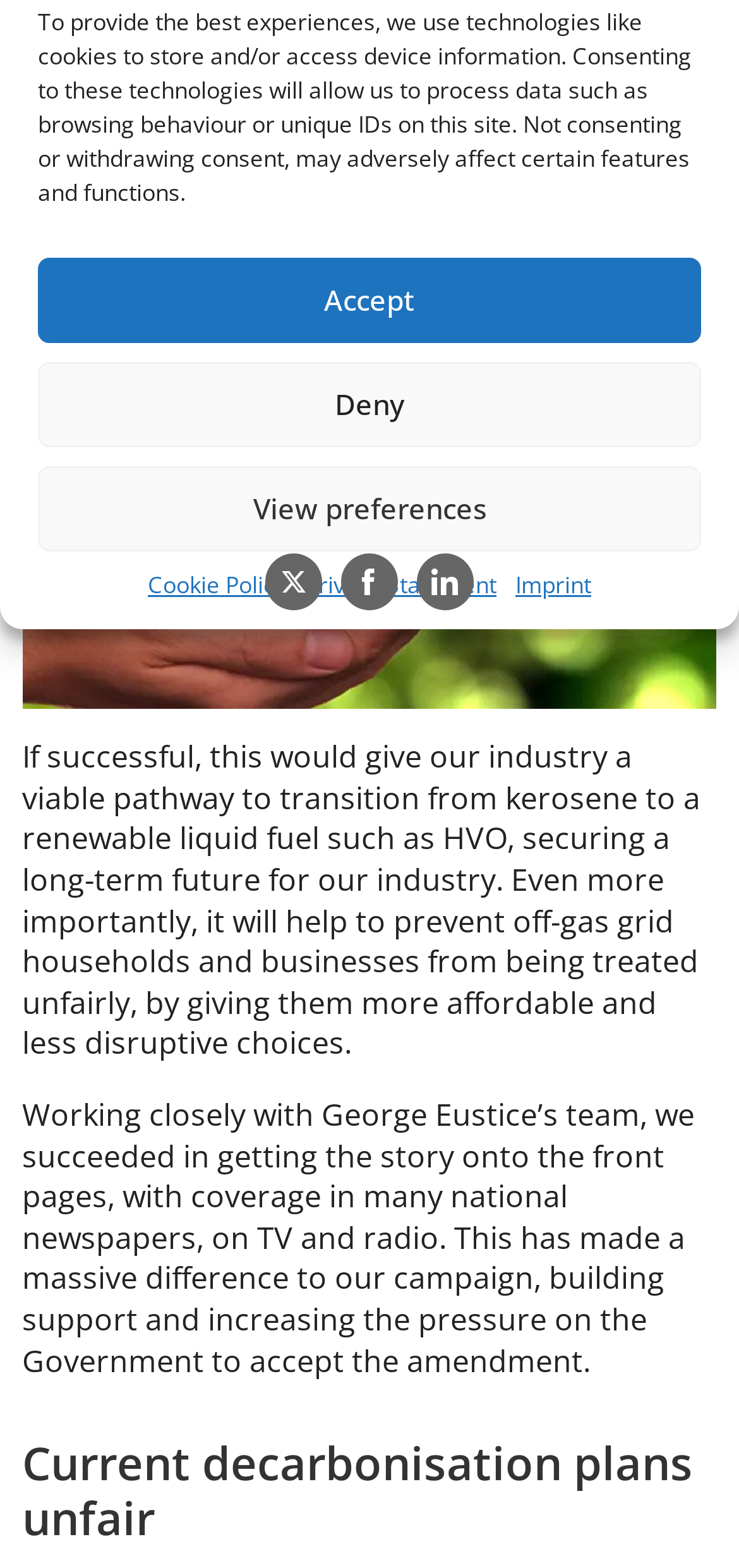Find the bounding box coordinates for the element described here: "Deny".

[0.051, 0.231, 0.949, 0.285]